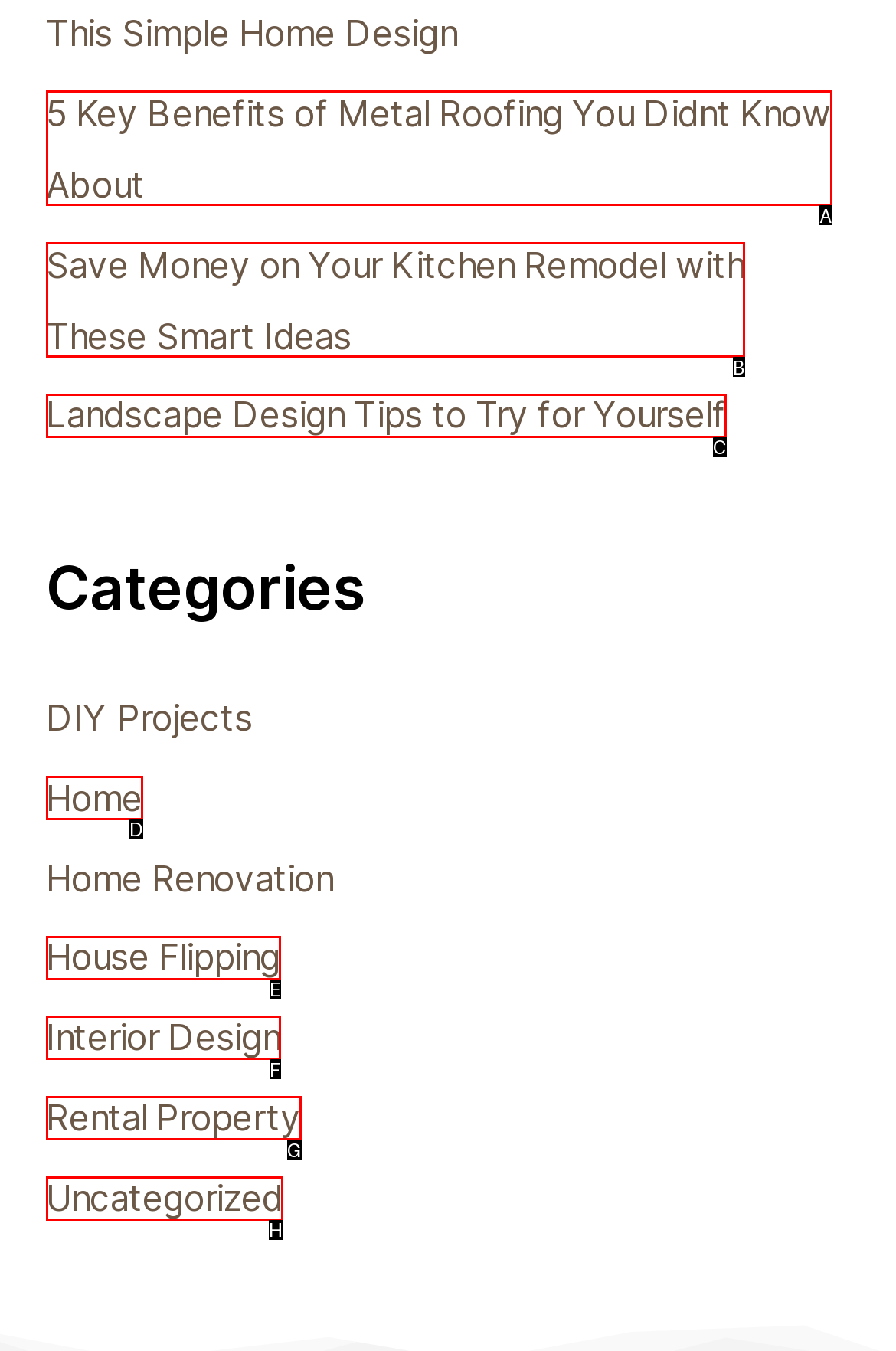Determine which option aligns with the description: Uncategorized. Provide the letter of the chosen option directly.

H